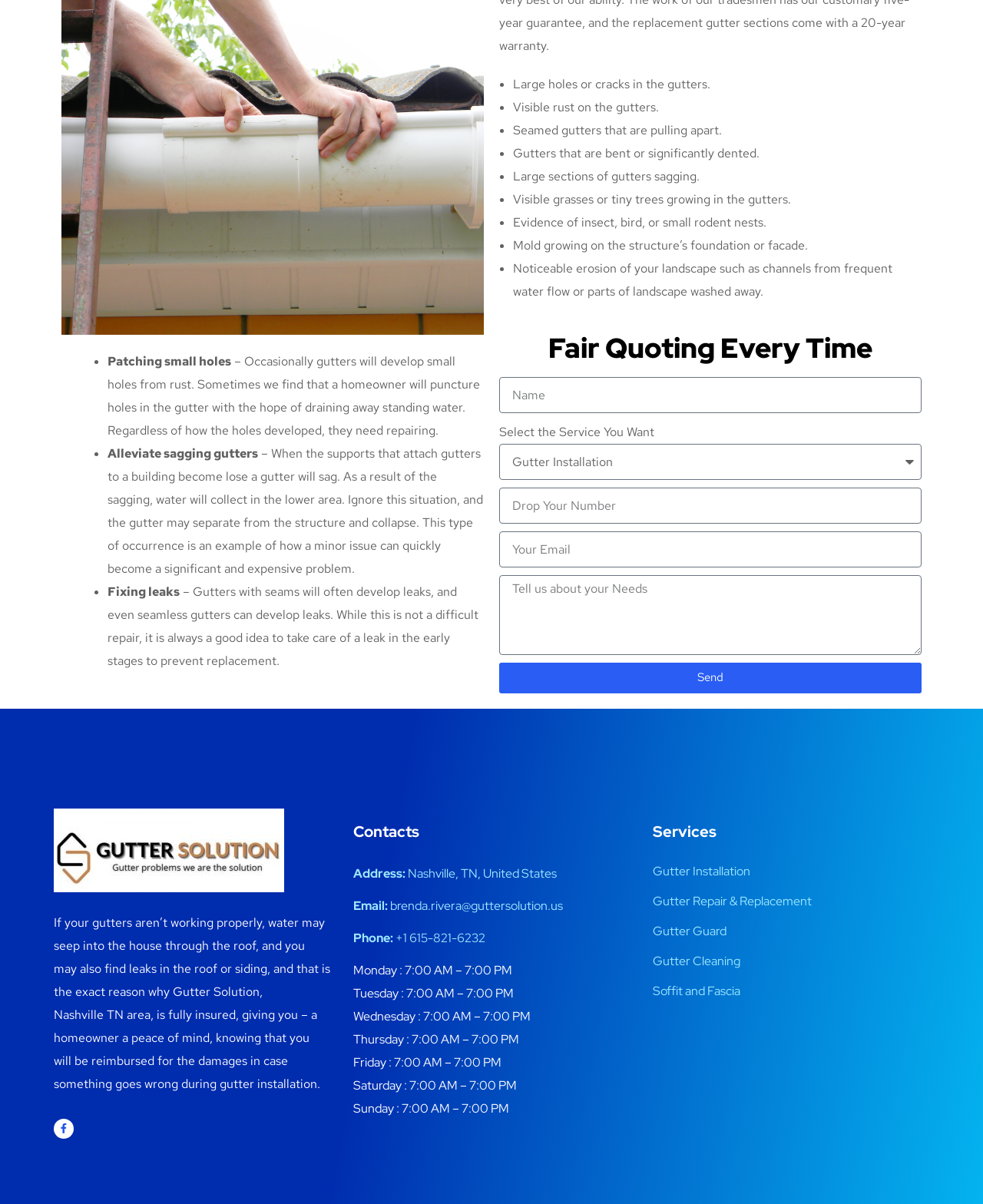Using the provided description: "Send", find the bounding box coordinates of the corresponding UI element. The output should be four float numbers between 0 and 1, in the format [left, top, right, bottom].

[0.508, 0.55, 0.938, 0.576]